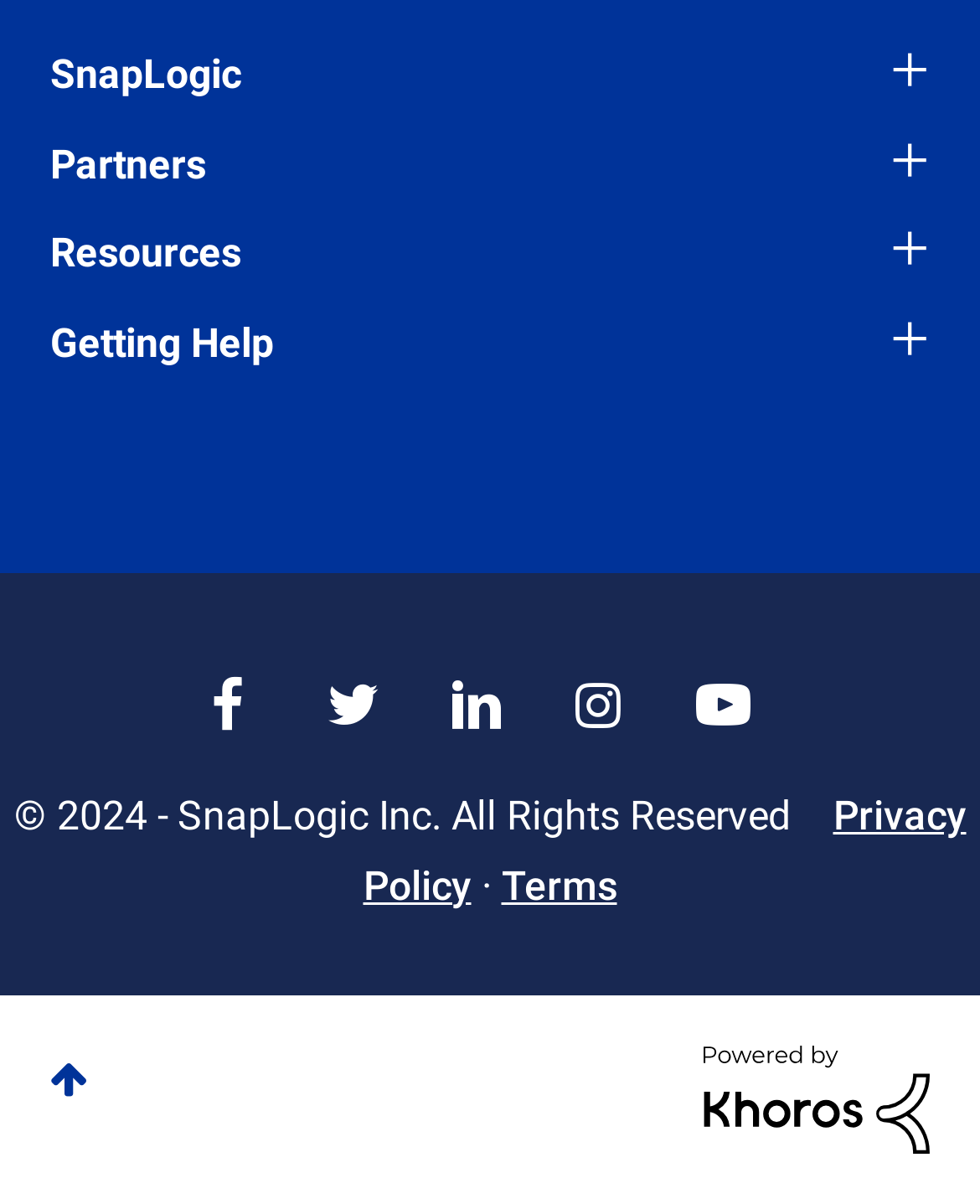Locate the bounding box coordinates of the element's region that should be clicked to carry out the following instruction: "View Resources". The coordinates need to be four float numbers between 0 and 1, i.e., [left, top, right, bottom].

[0.051, 0.182, 0.246, 0.239]